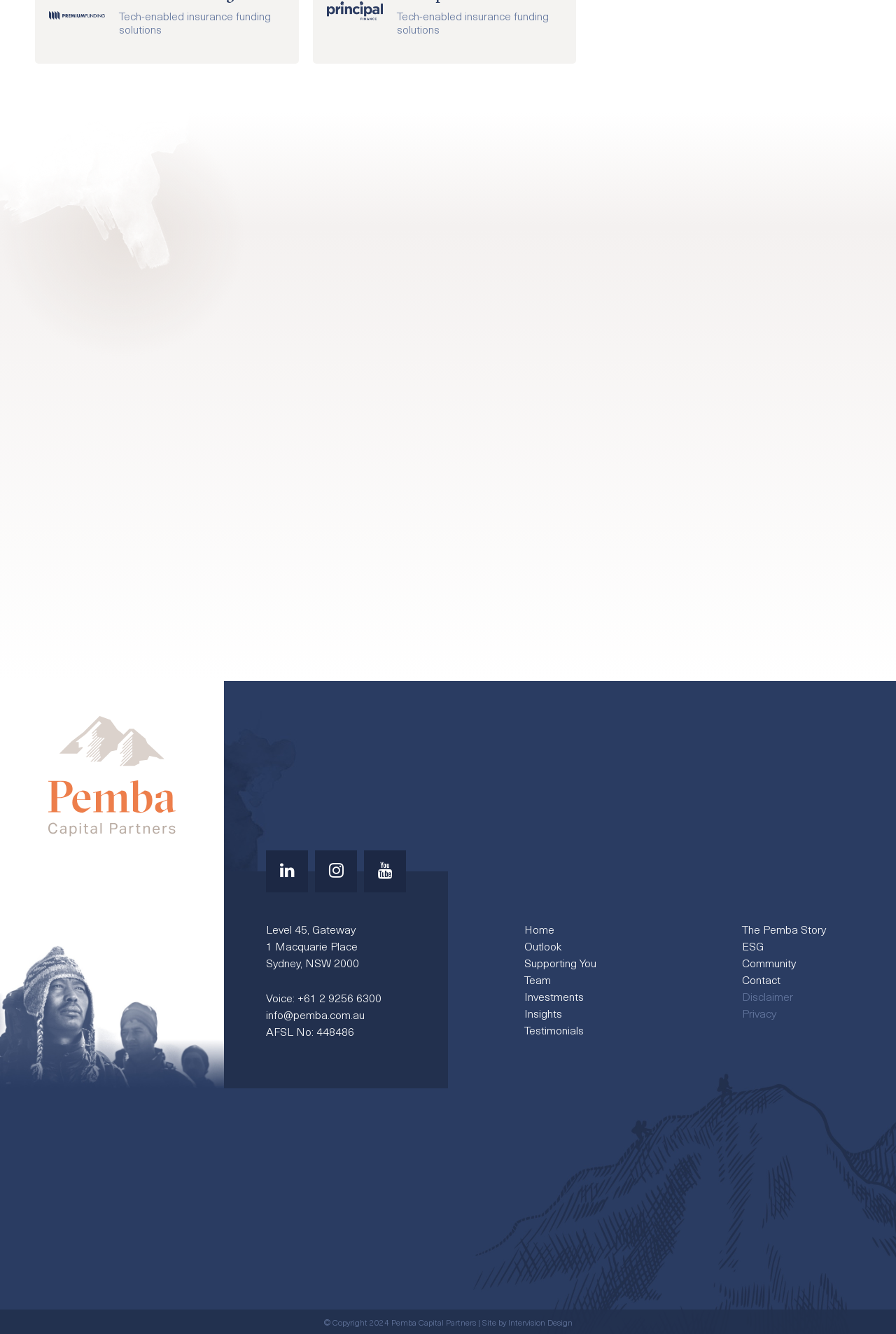Please determine the bounding box coordinates of the clickable area required to carry out the following instruction: "Go to Acis Financial services infrastructure technology". The coordinates must be four float numbers between 0 and 1, represented as [left, top, right, bottom].

[0.66, 0.219, 0.98, 0.456]